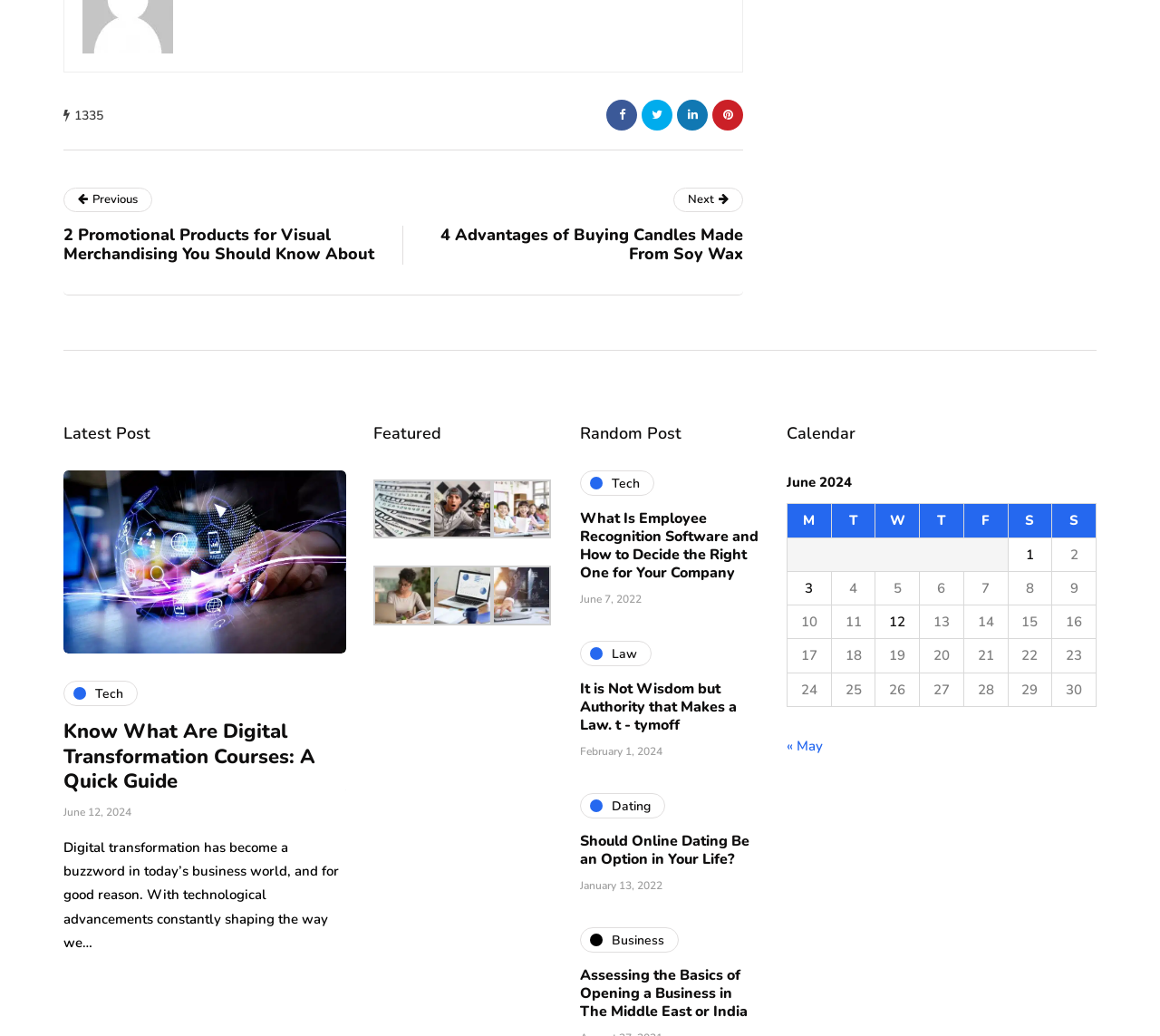Use a single word or phrase to answer the question:
How many columns are in the calendar table?

7